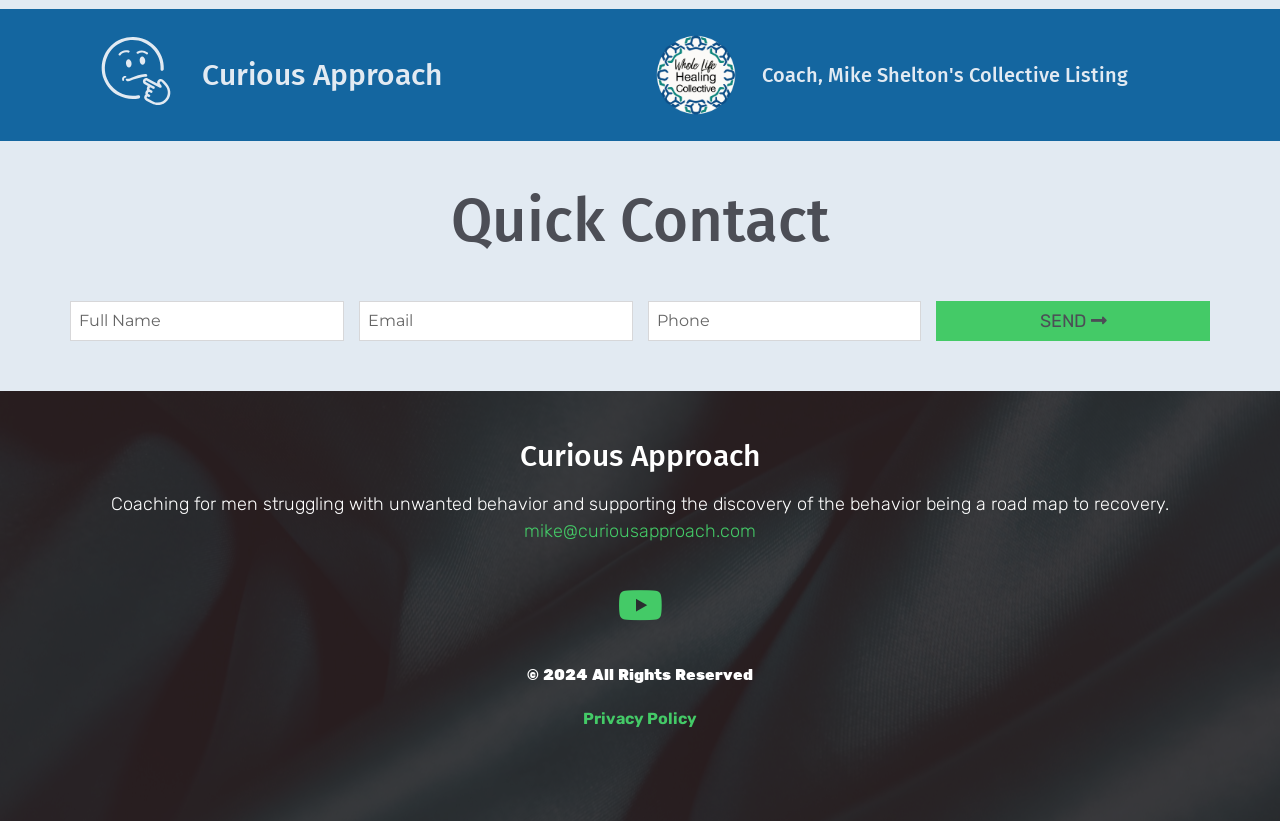Locate the bounding box coordinates of the segment that needs to be clicked to meet this instruction: "Visit the 'Privacy Policy' page".

[0.455, 0.864, 0.545, 0.887]